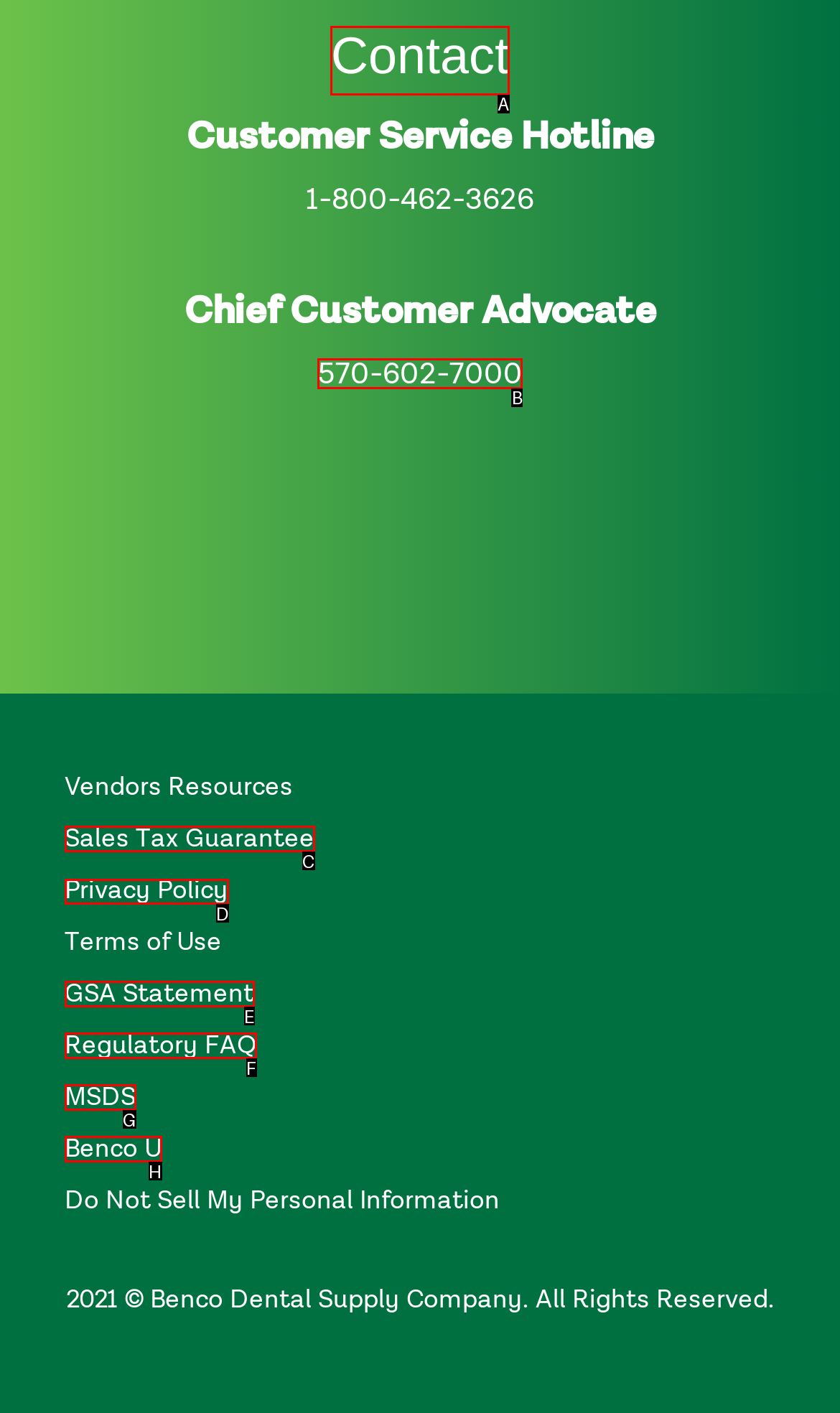Select the option I need to click to accomplish this task: Go to 'citadele.lt'
Provide the letter of the selected choice from the given options.

None